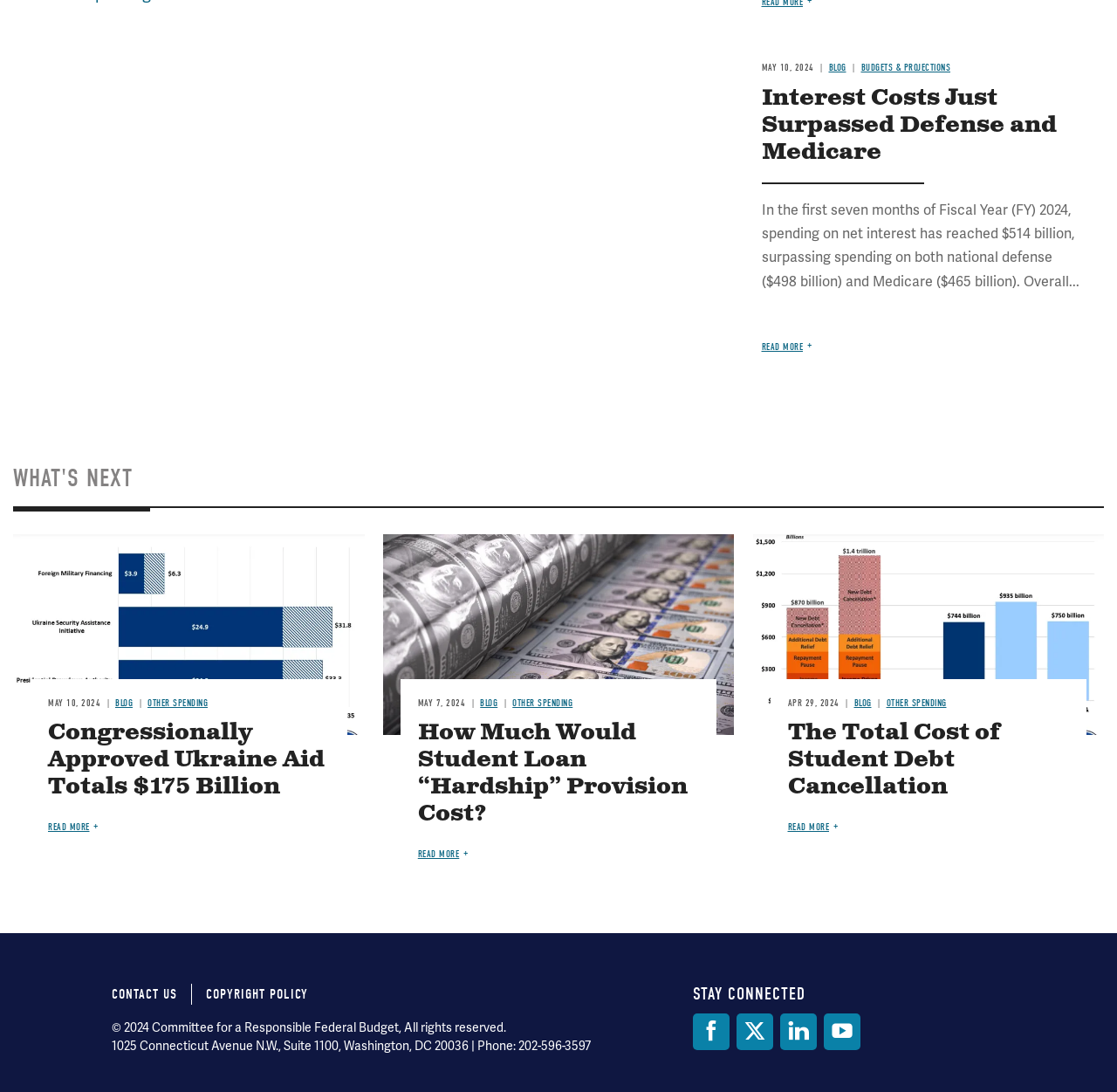What is the name of the social media platform that is linked third in the social media section?
Refer to the image and provide a concise answer in one word or phrase.

LinkedIn